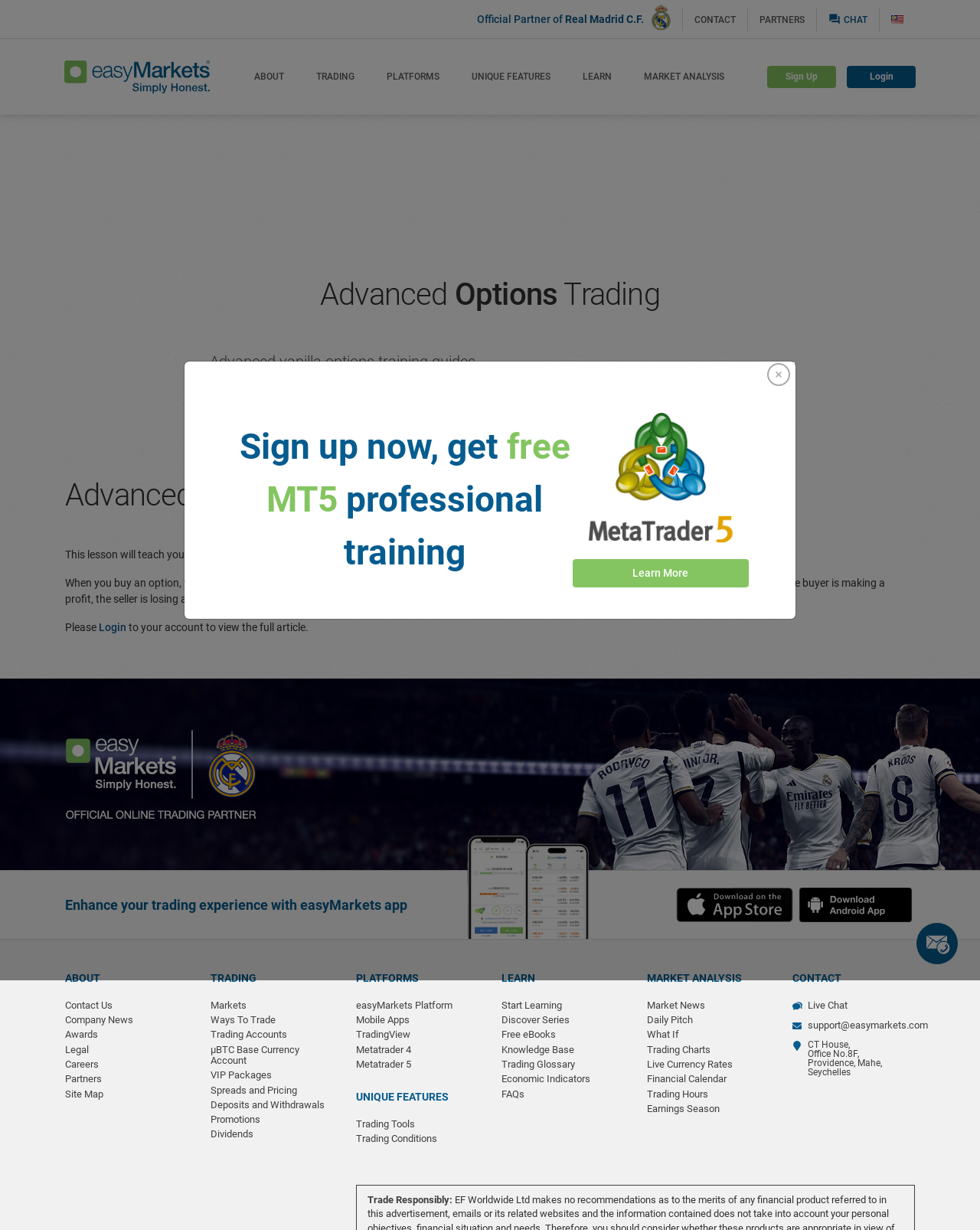Find the bounding box coordinates for the area you need to click to carry out the instruction: "Login to your account". The coordinates should be four float numbers between 0 and 1, indicated as [left, top, right, bottom].

[0.864, 0.054, 0.934, 0.072]